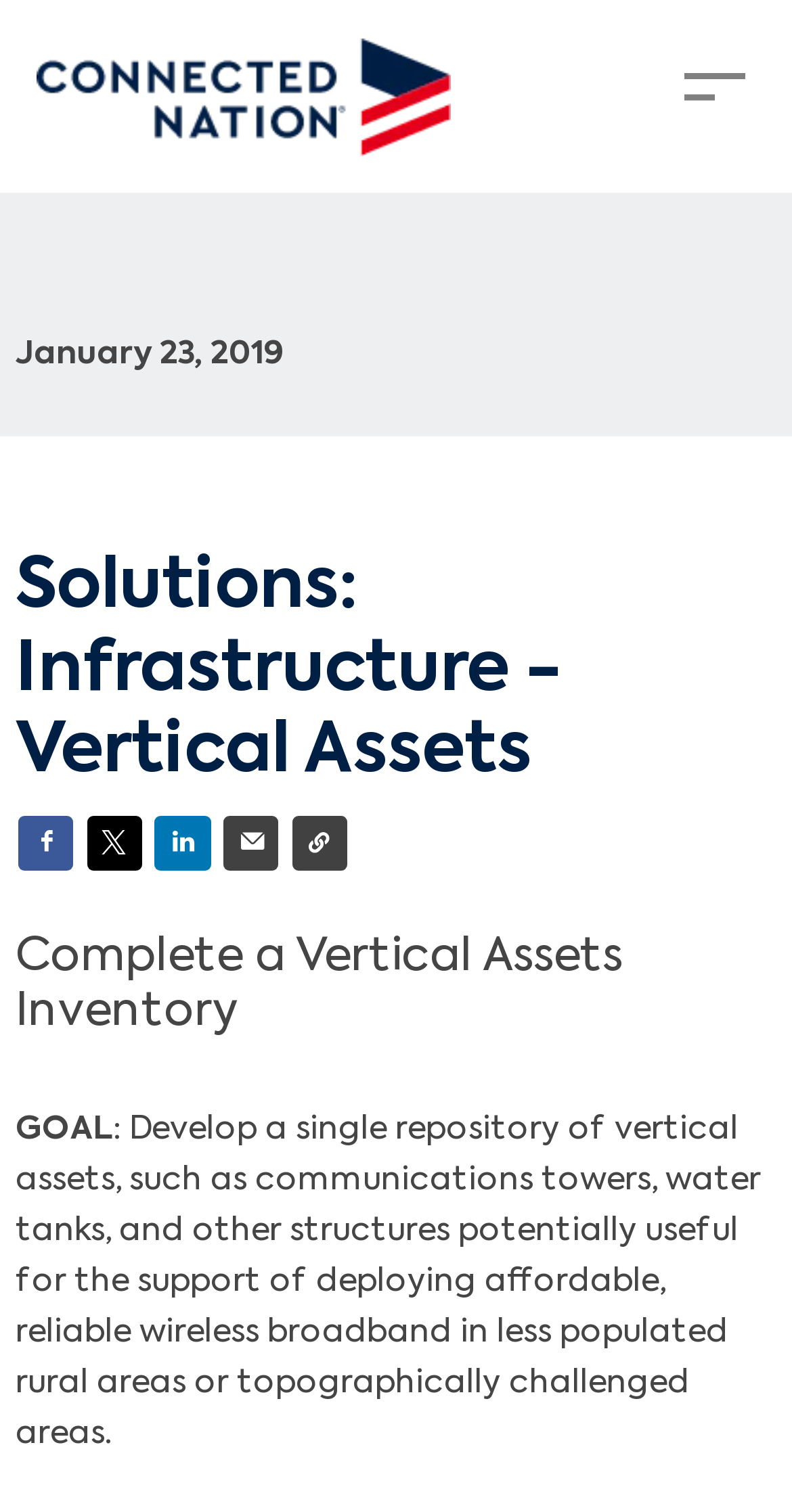How many links are there below the 'Solutions: Infrastructure - Vertical Assets' heading?
Examine the image and provide an in-depth answer to the question.

There are four links below the 'Solutions: Infrastructure - Vertical Assets' heading, represented by icons '', '', '', and ''.